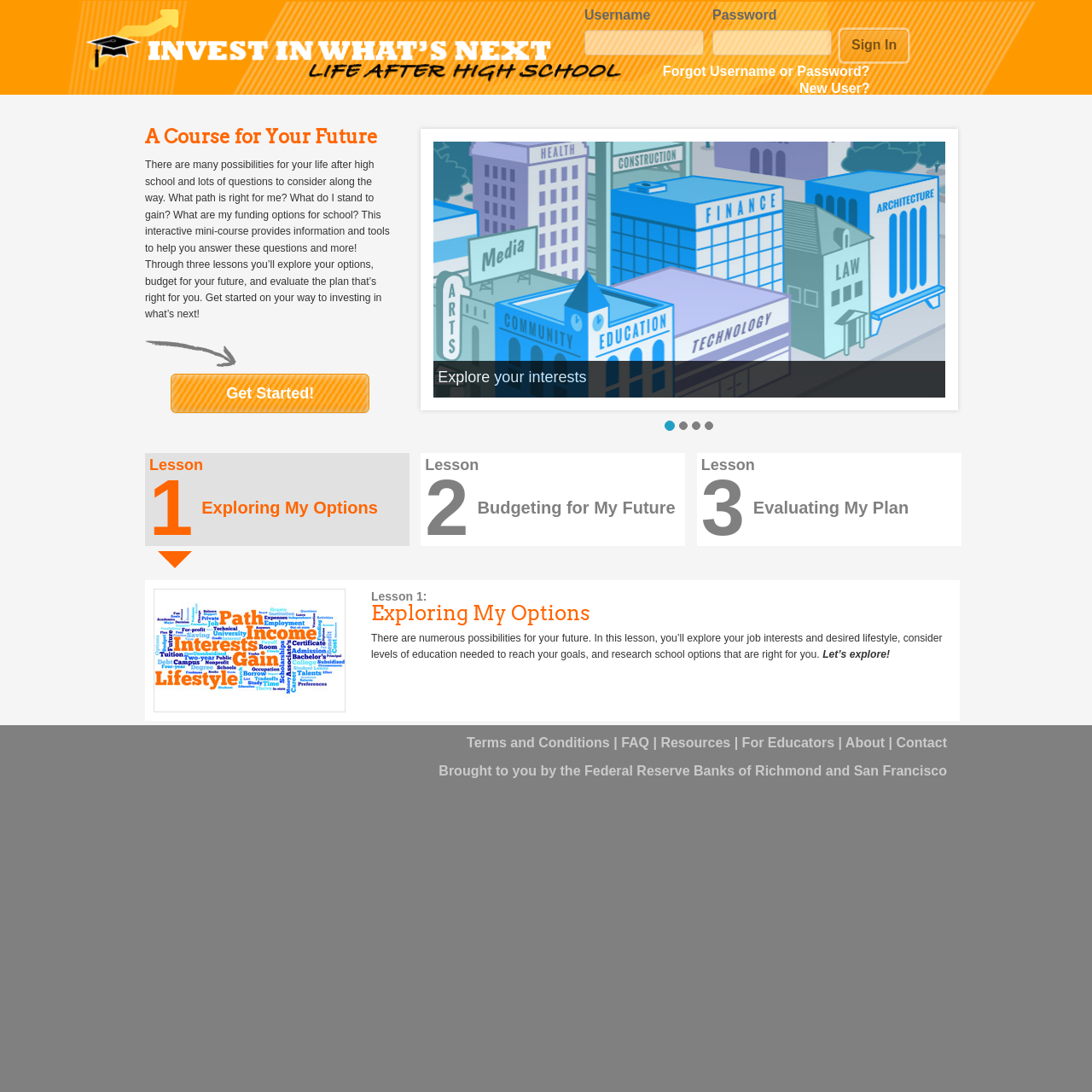Who brought this interactive mini-course to users?
Examine the image and provide an in-depth answer to the question.

The webpage footer explicitly mentions that the interactive mini-course is 'Brought to you by the Federal Reserve Banks of Richmond and San Francisco'.